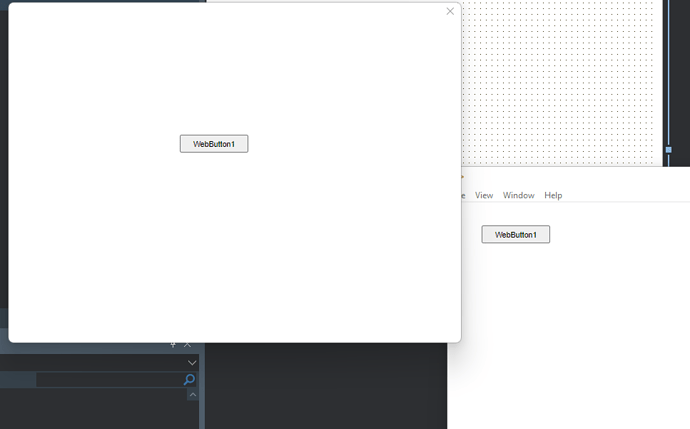What is the purpose of this interface?
Please give a well-detailed answer to the question.

The caption suggests that the interface may be used for testing or development purposes, which is inferred from the context and the presence of additional windows or panels in the background.